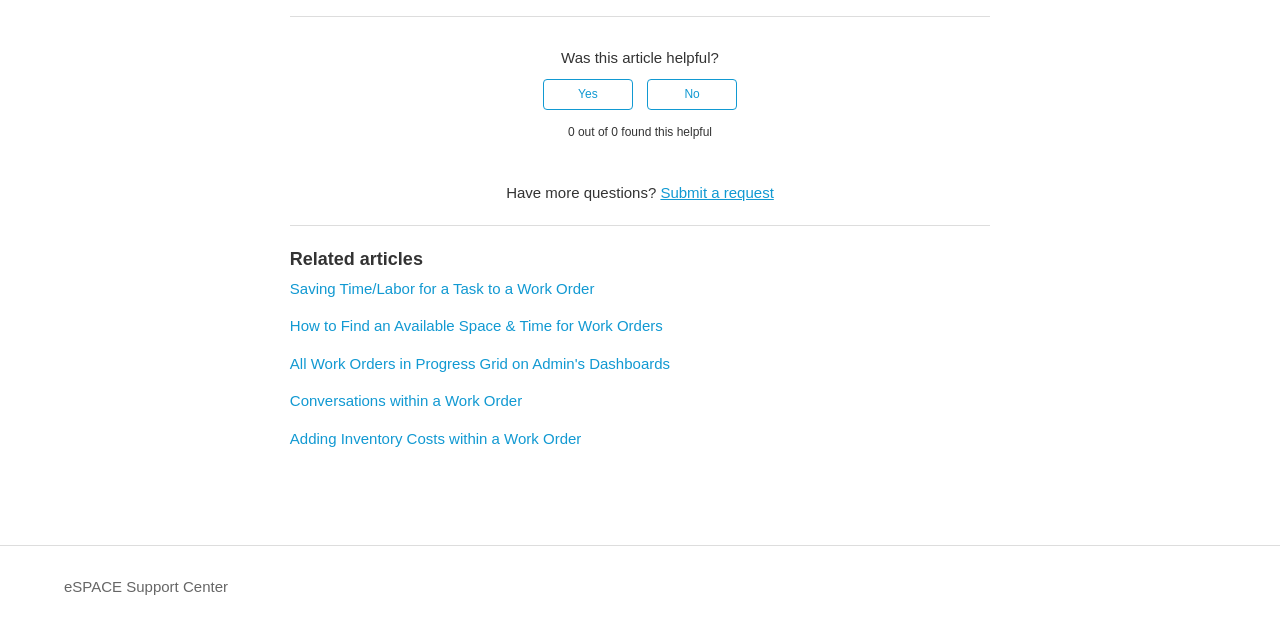Determine the bounding box coordinates of the UI element described by: "Conversations within a Work Order".

[0.226, 0.623, 0.408, 0.65]